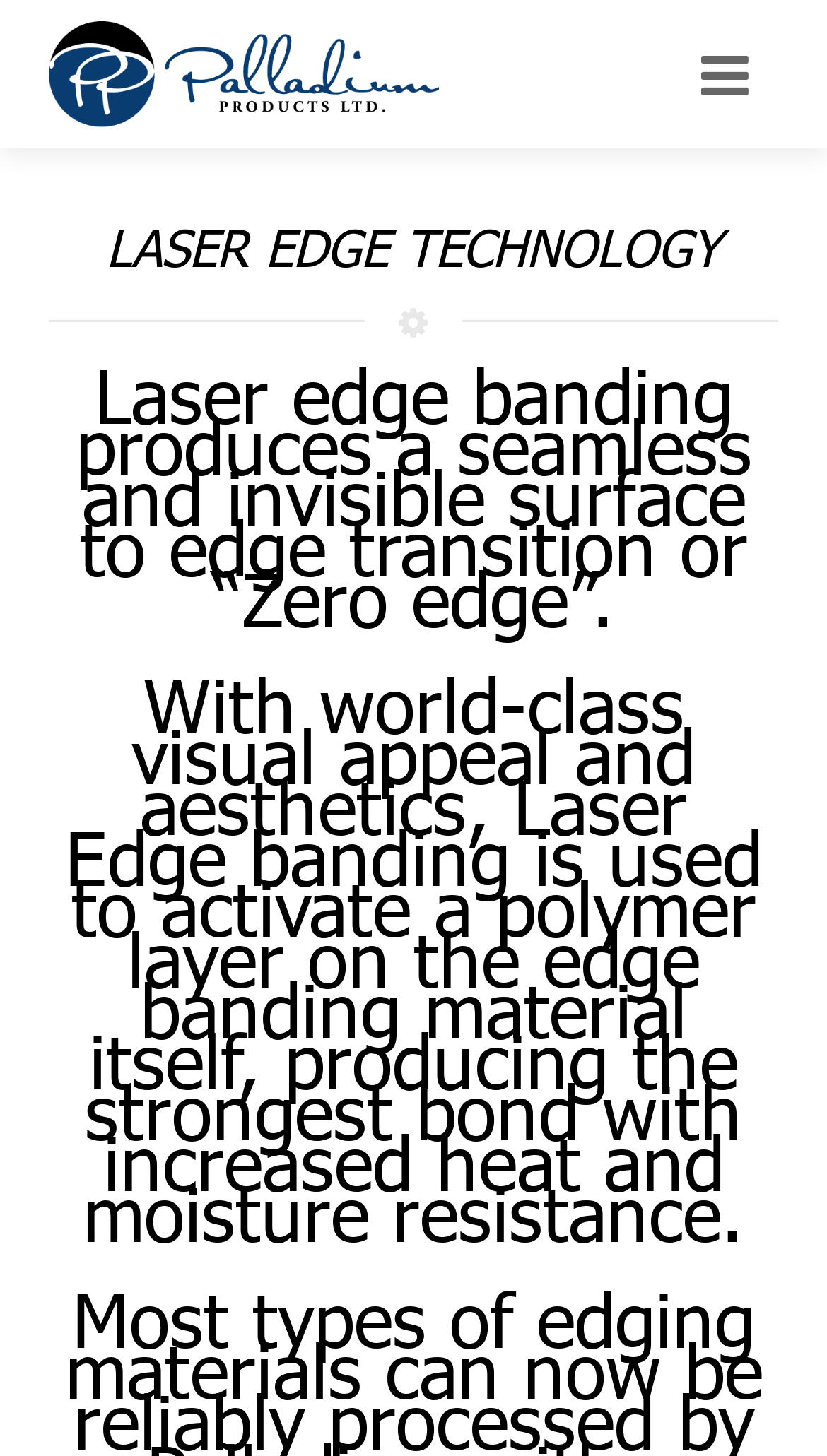Based on the image, provide a detailed and complete answer to the question: 
What is the main feature of Laser Edge banding?

The main feature of Laser Edge banding is obtained from the second paragraph of text on the webpage, which states that 'Laser Edge banding is used to activate a polymer layer on the edge banding material itself, producing the strongest bond with increased heat and moisture resistance'.